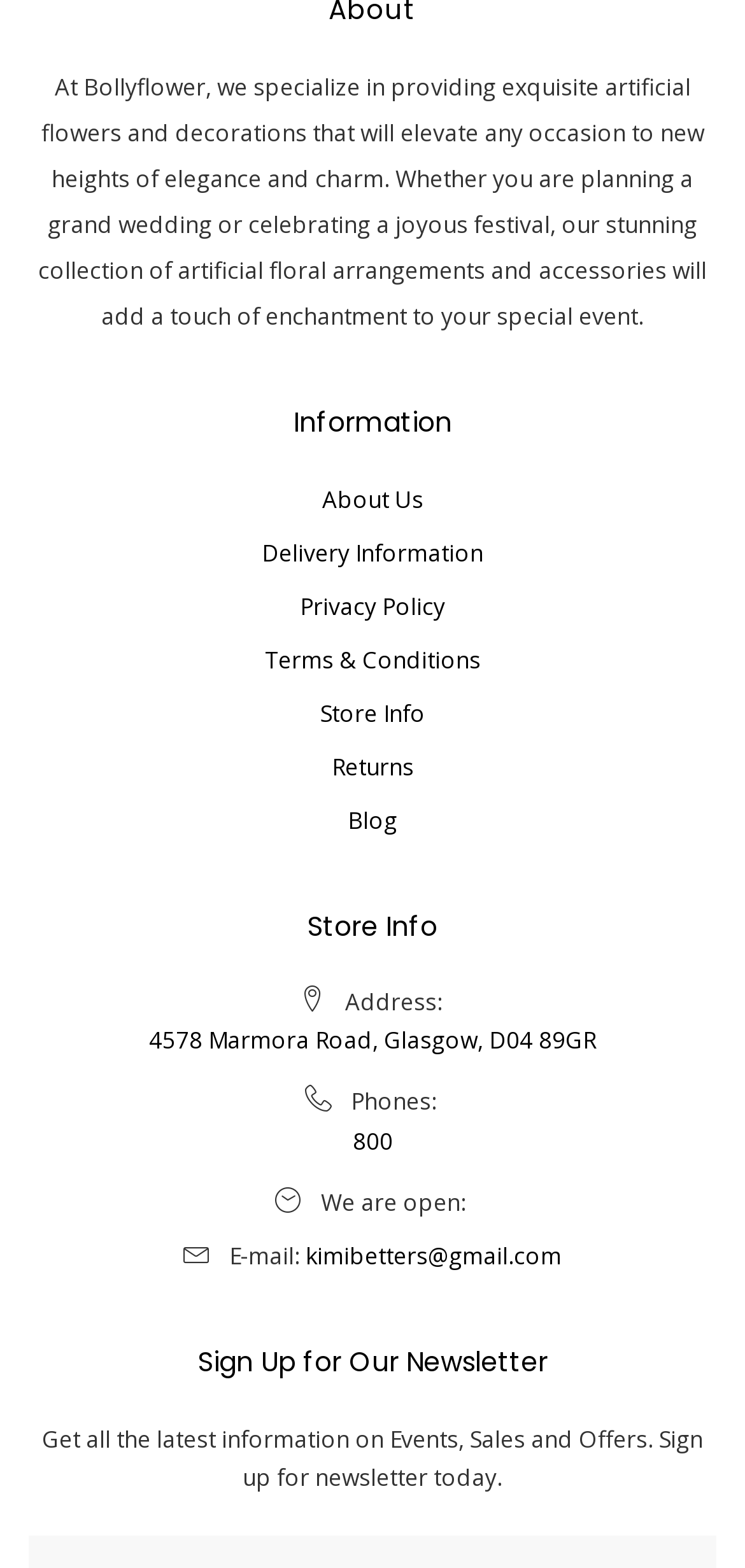Determine the bounding box coordinates of the clickable element to complete this instruction: "Read the blog". Provide the coordinates in the format of four float numbers between 0 and 1, [left, top, right, bottom].

[0.467, 0.509, 0.533, 0.538]